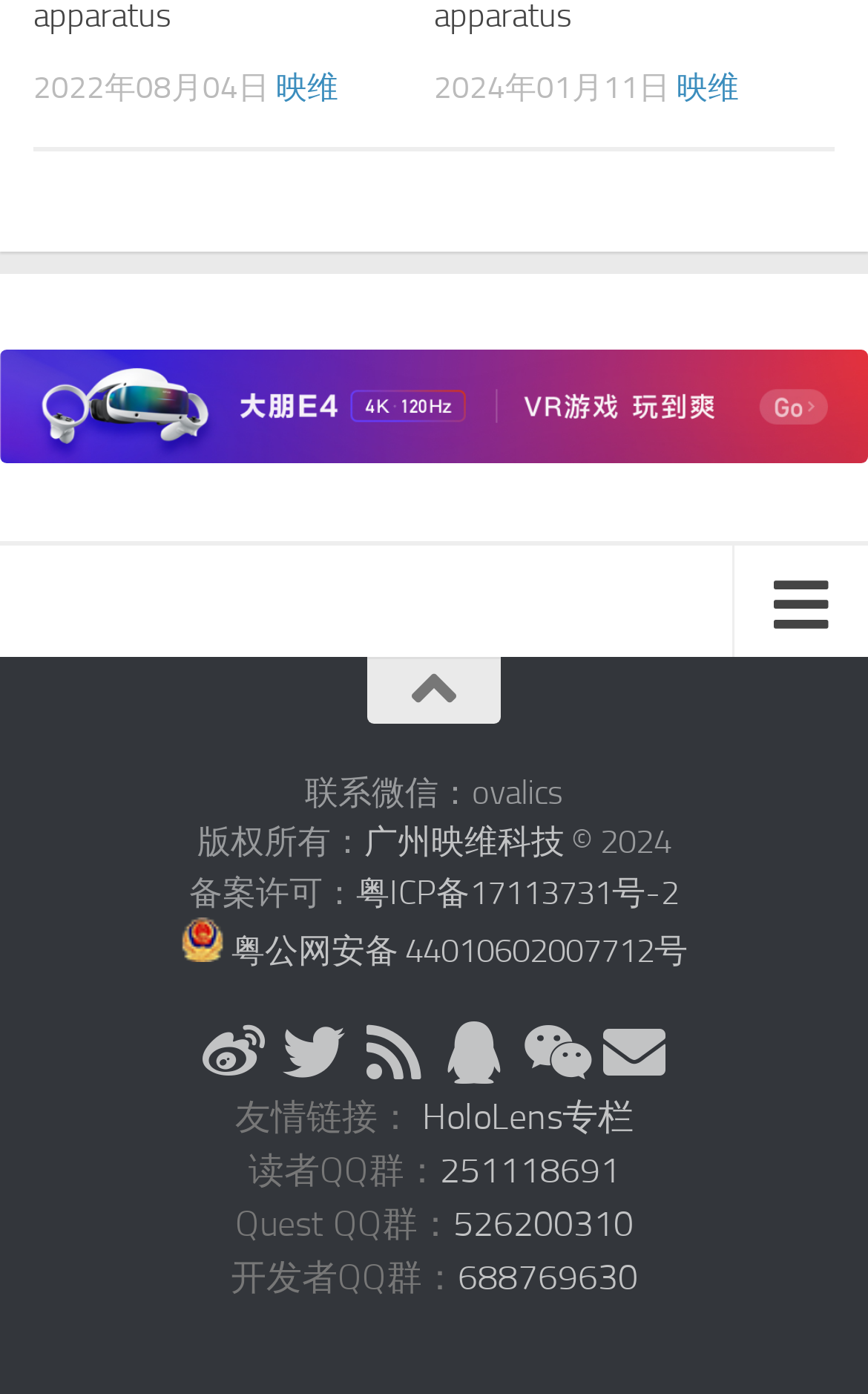Please specify the bounding box coordinates for the clickable region that will help you carry out the instruction: "Follow on Bloglovin".

None